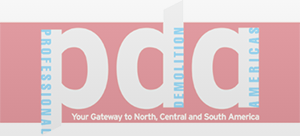Capture every detail in the image and describe it fully.

The image prominently features the acronym "PDA" in a stylized format, representing "Professional Demolition Americas." The letters are creatively arranged with the words "Professional," "Demolition," and "Americas" strategically placed around the central "PDA." Below the acronym, the tagline "Your Gateway to North, Central and South America" reinforces the organization's role in connecting the demolition industry across these regions. The overall design combines a bold and modern aesthetic, aiming to convey a strong identity within the professional demolition sector, showcasing its commitment to serving the Americas.